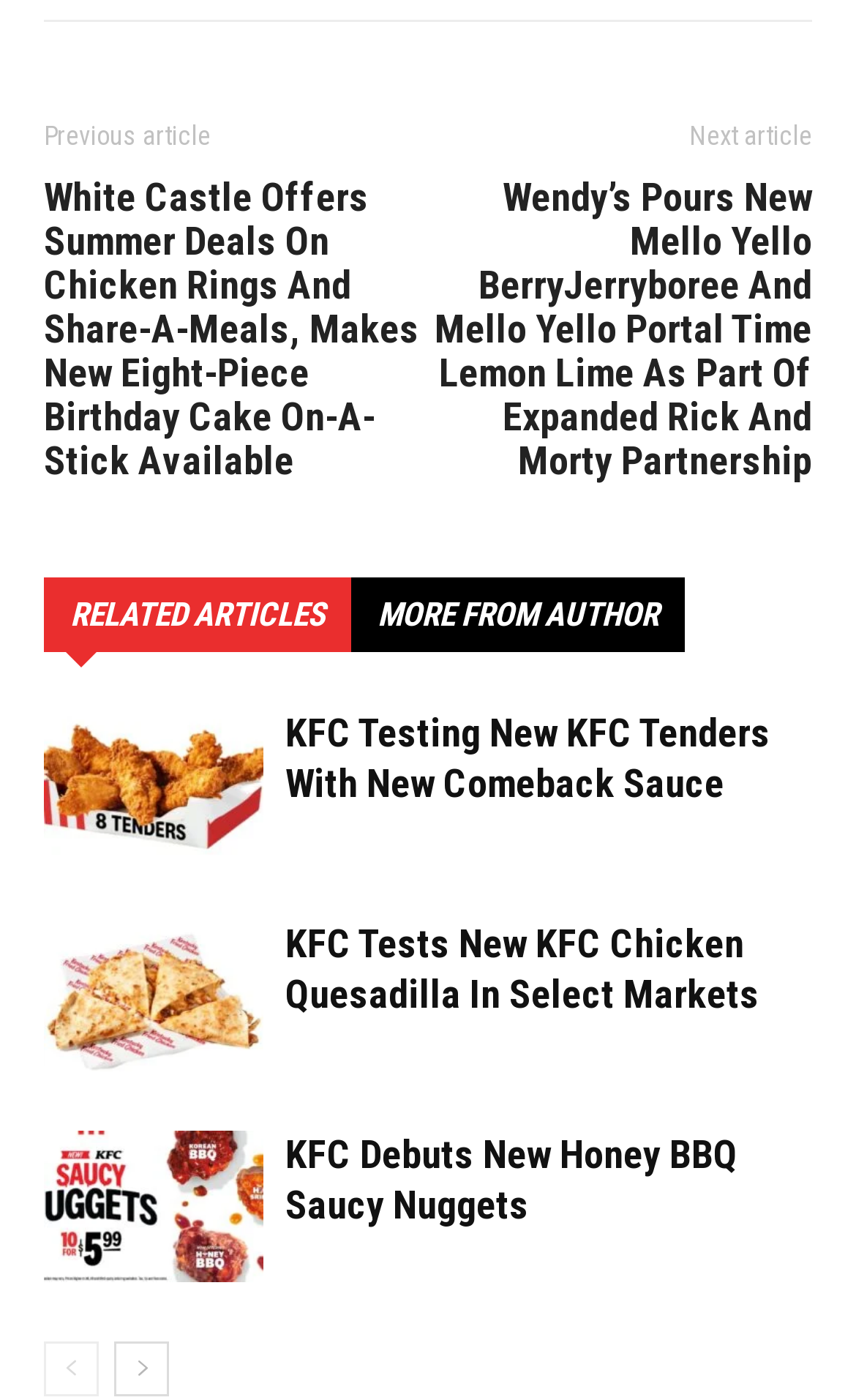What is the title of the first article?
Answer the question with a single word or phrase, referring to the image.

White Castle Offers Summer Deals